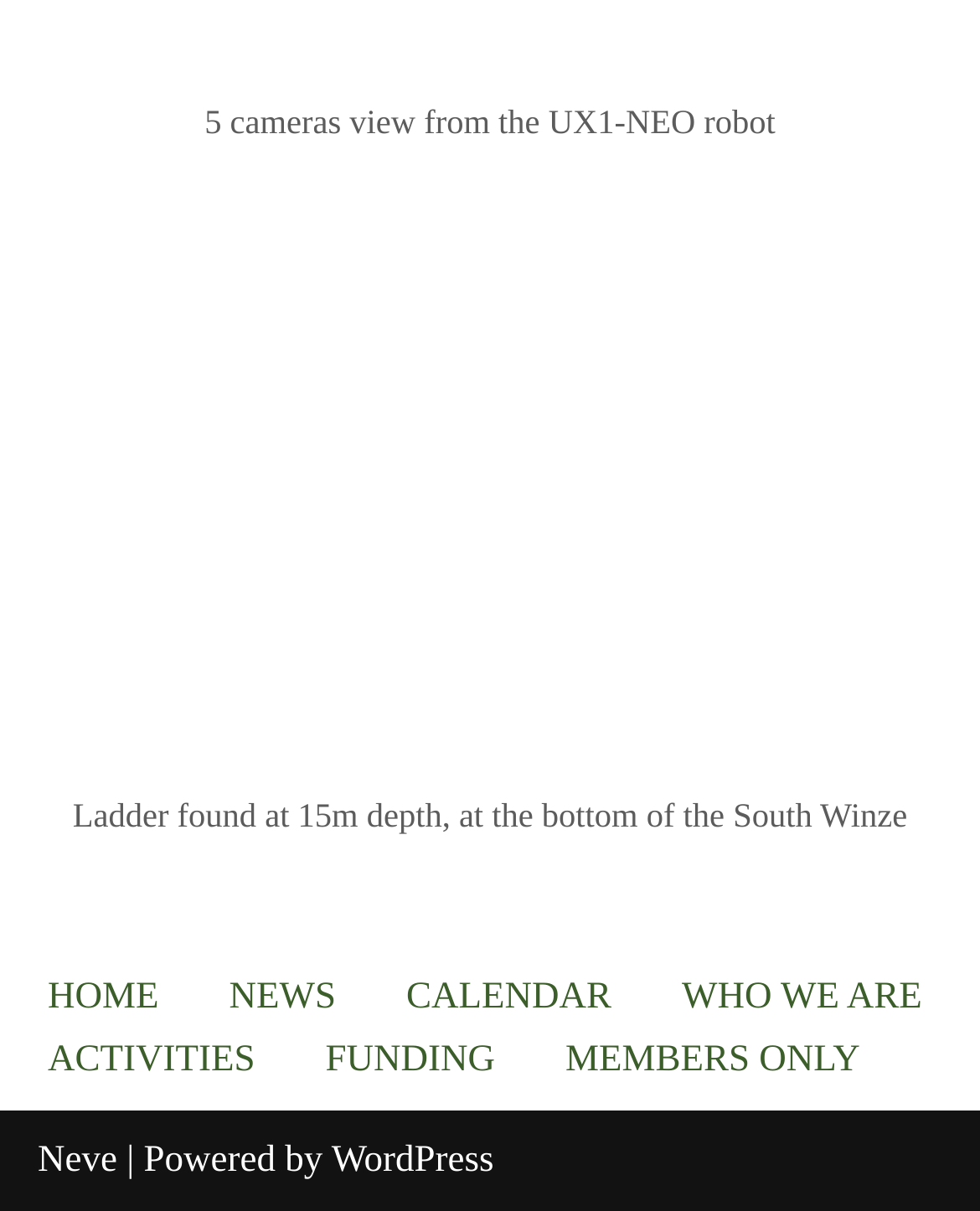Can you show the bounding box coordinates of the region to click on to complete the task described in the instruction: "Go to NEWS page"?

[0.234, 0.797, 0.343, 0.849]